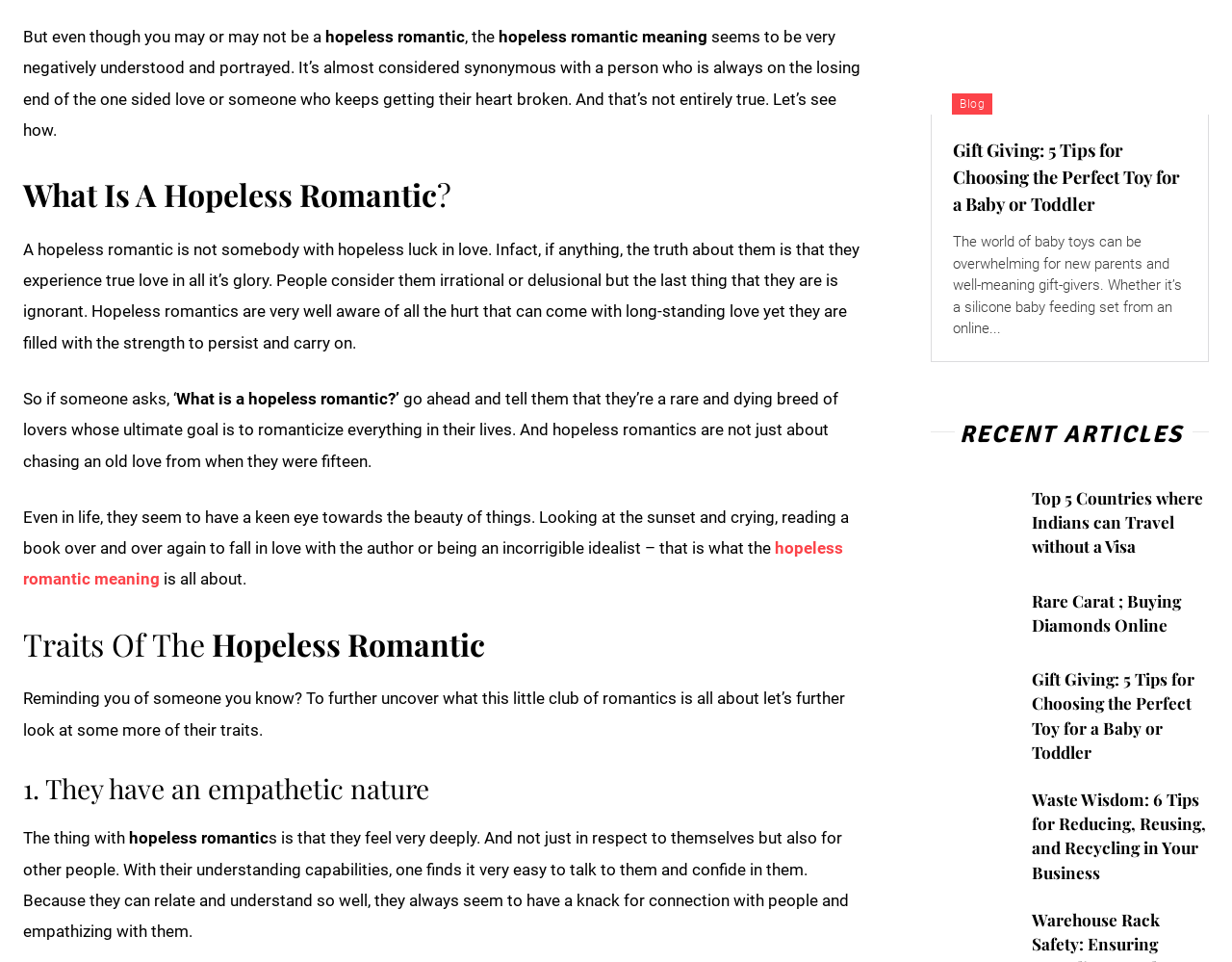How many recent articles are listed on the webpage?
Examine the webpage screenshot and provide an in-depth answer to the question.

The webpage lists five recent articles, including 'Top 5 Countries where Indians can Travel without a Visa', 'Rare Carat ; Buying Diamonds Online', 'Gift Giving: 5 Tips for Choosing the Perfect Toy for a Baby or Toddler', and 'Waste Wisdom: 6 Tips for Reducing, Reusing, and Recycling in Your Business'.